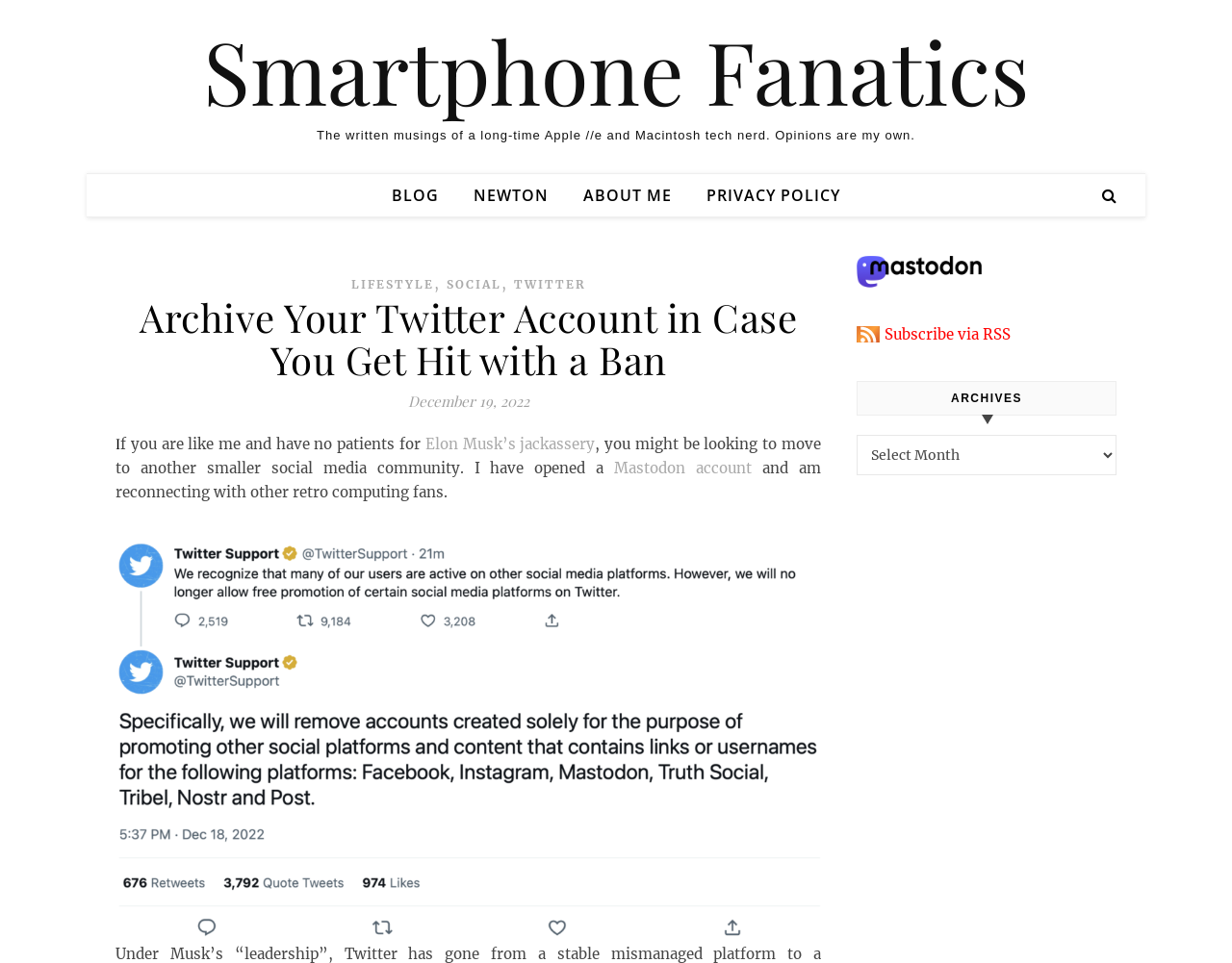Identify the bounding box coordinates for the region of the element that should be clicked to carry out the instruction: "Read about the author on the 'ABOUT ME' page". The bounding box coordinates should be four float numbers between 0 and 1, i.e., [left, top, right, bottom].

[0.461, 0.181, 0.558, 0.225]